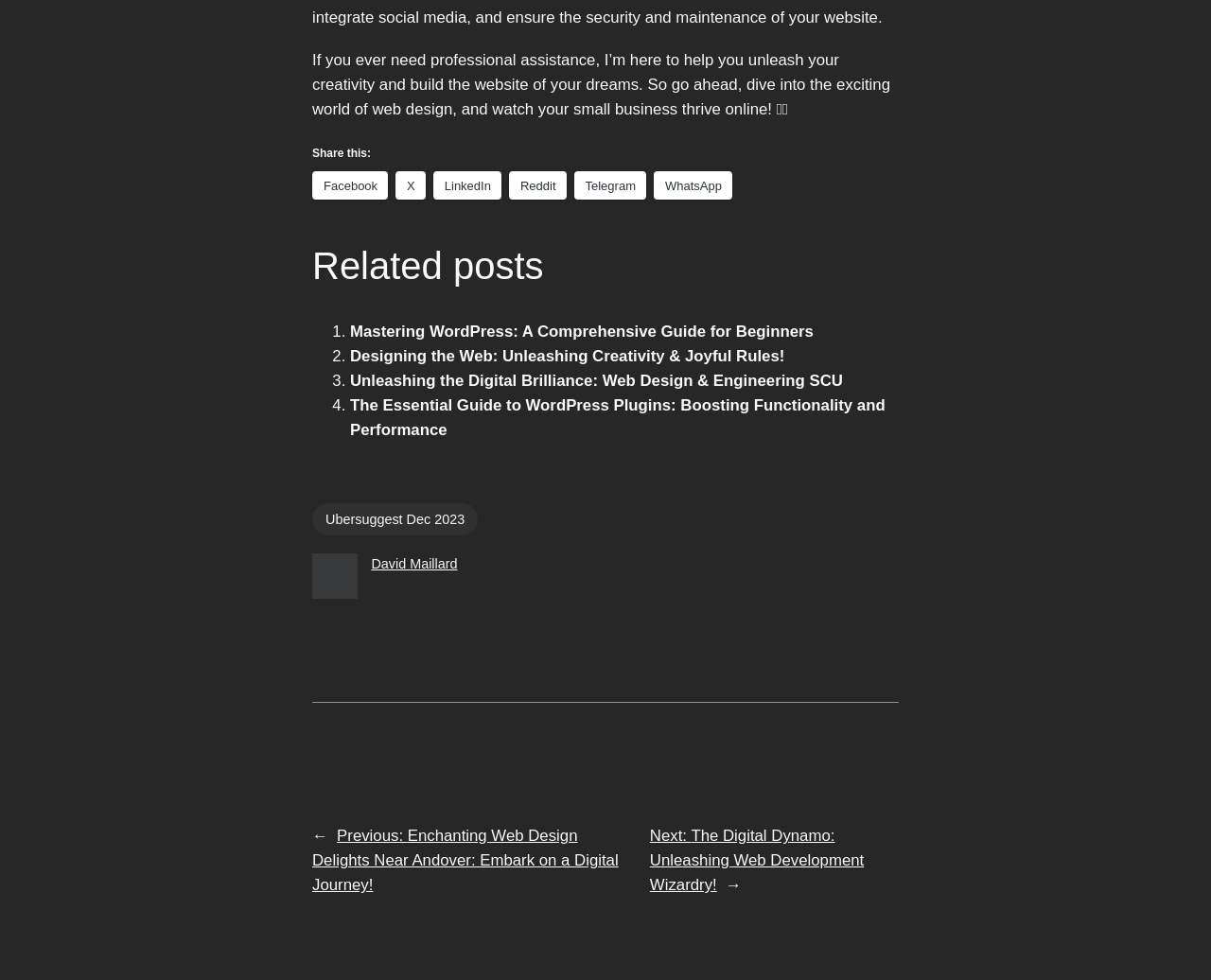Using the elements shown in the image, answer the question comprehensively: What is the topic of the related posts?

The related posts section lists four articles with titles related to web design and development, such as 'Mastering WordPress', 'Designing the Web', and 'Unleashing the Digital Brilliance: Web Design & Engineering SCU'.